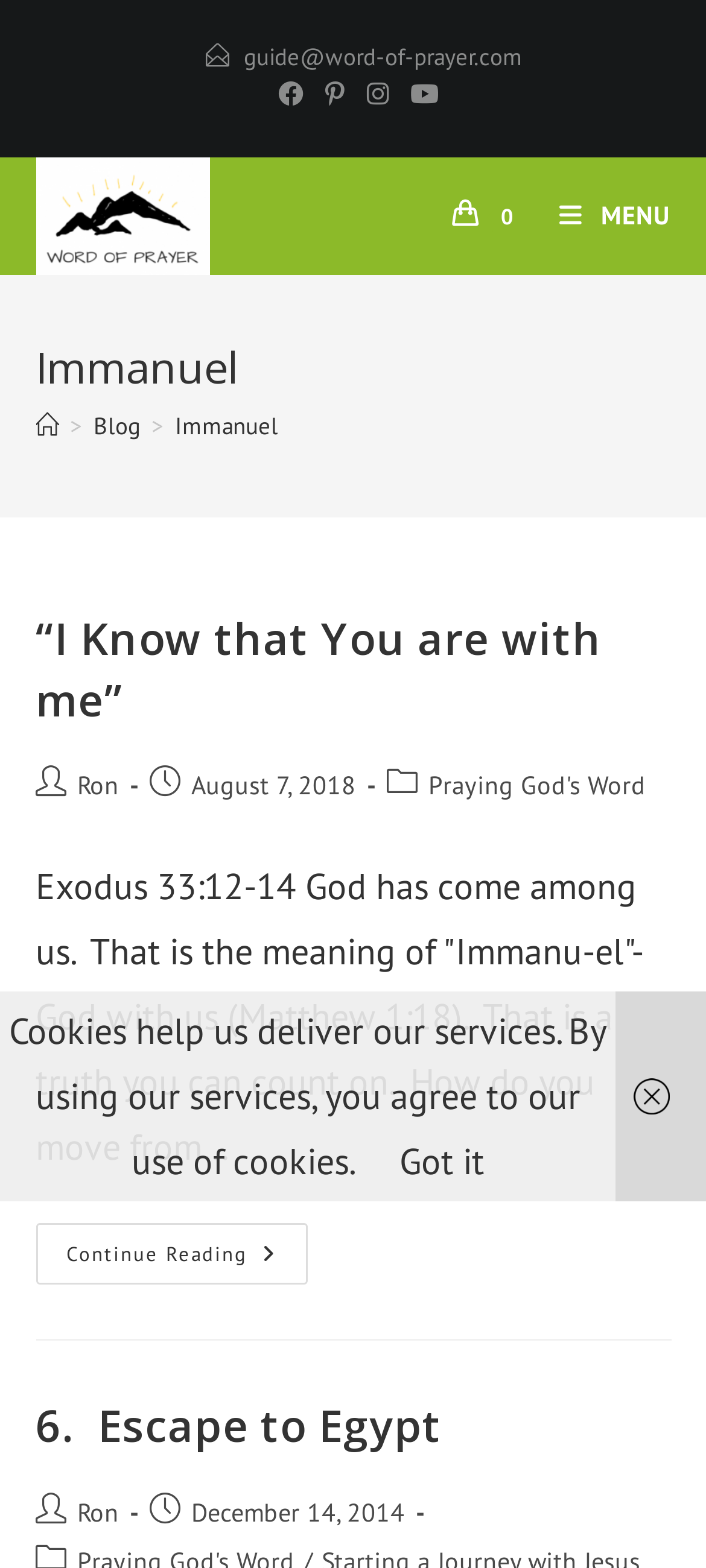Can you specify the bounding box coordinates of the area that needs to be clicked to fulfill the following instruction: "Click on the Facebook link"?

[0.378, 0.05, 0.445, 0.071]